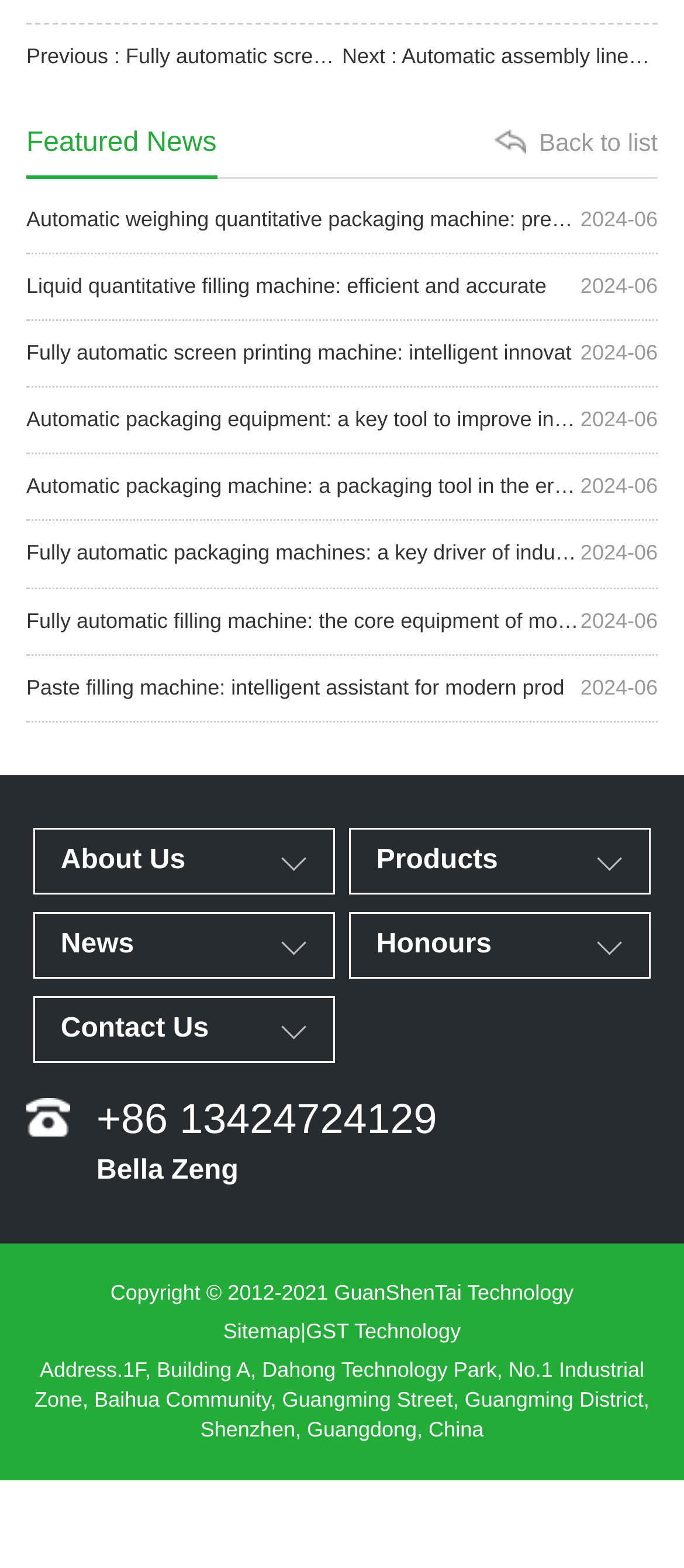What is the title of the first news article?
Based on the image, give a one-word or short phrase answer.

Fully automatic screen printing equipment